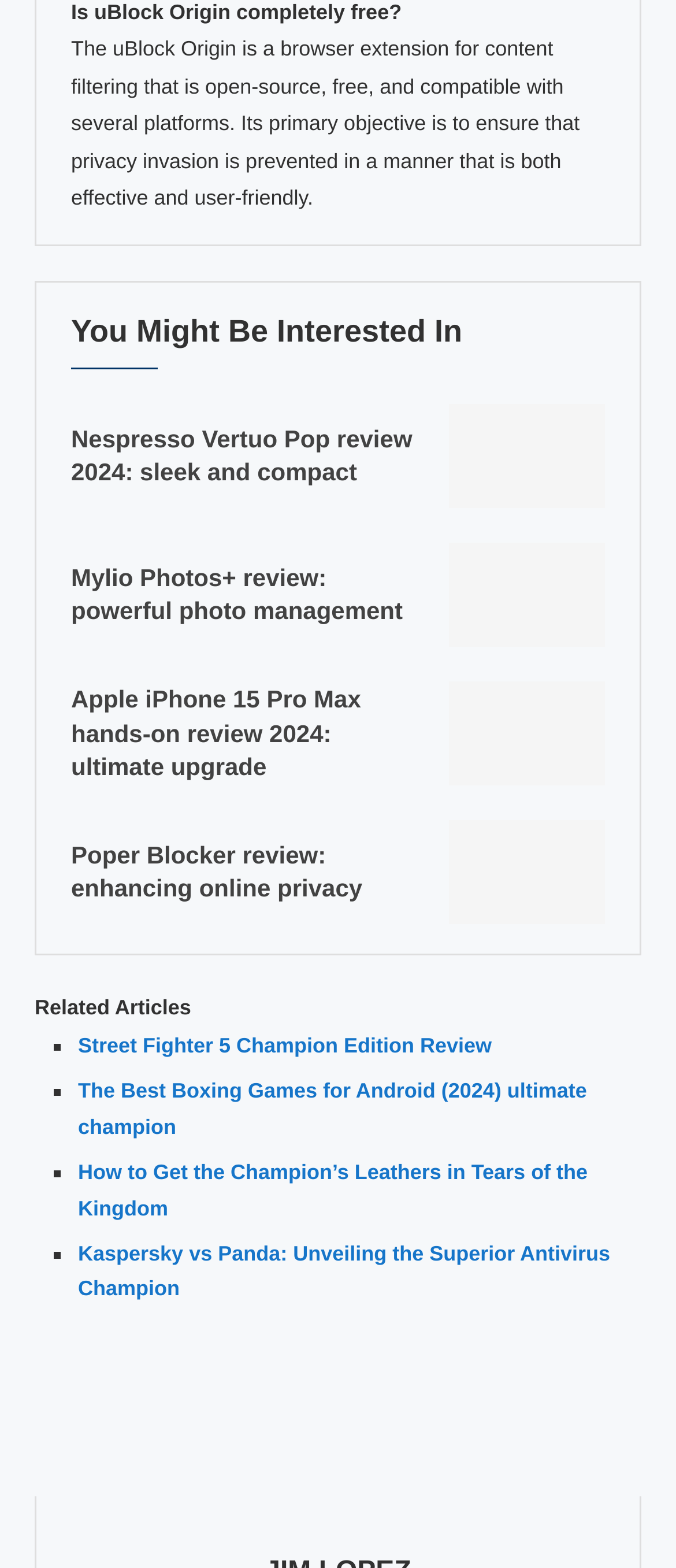Provide a thorough and detailed response to the question by examining the image: 
What is the category of the article 'Nespresso Vertuo Pop review 2024: sleek and compact'?

The article 'Nespresso Vertuo Pop review 2024: sleek and compact' is categorized as a product review, as it is a review of a specific product, Nespresso Vertuo Pop, and is listed under the 'You Might Be Interested In' section.